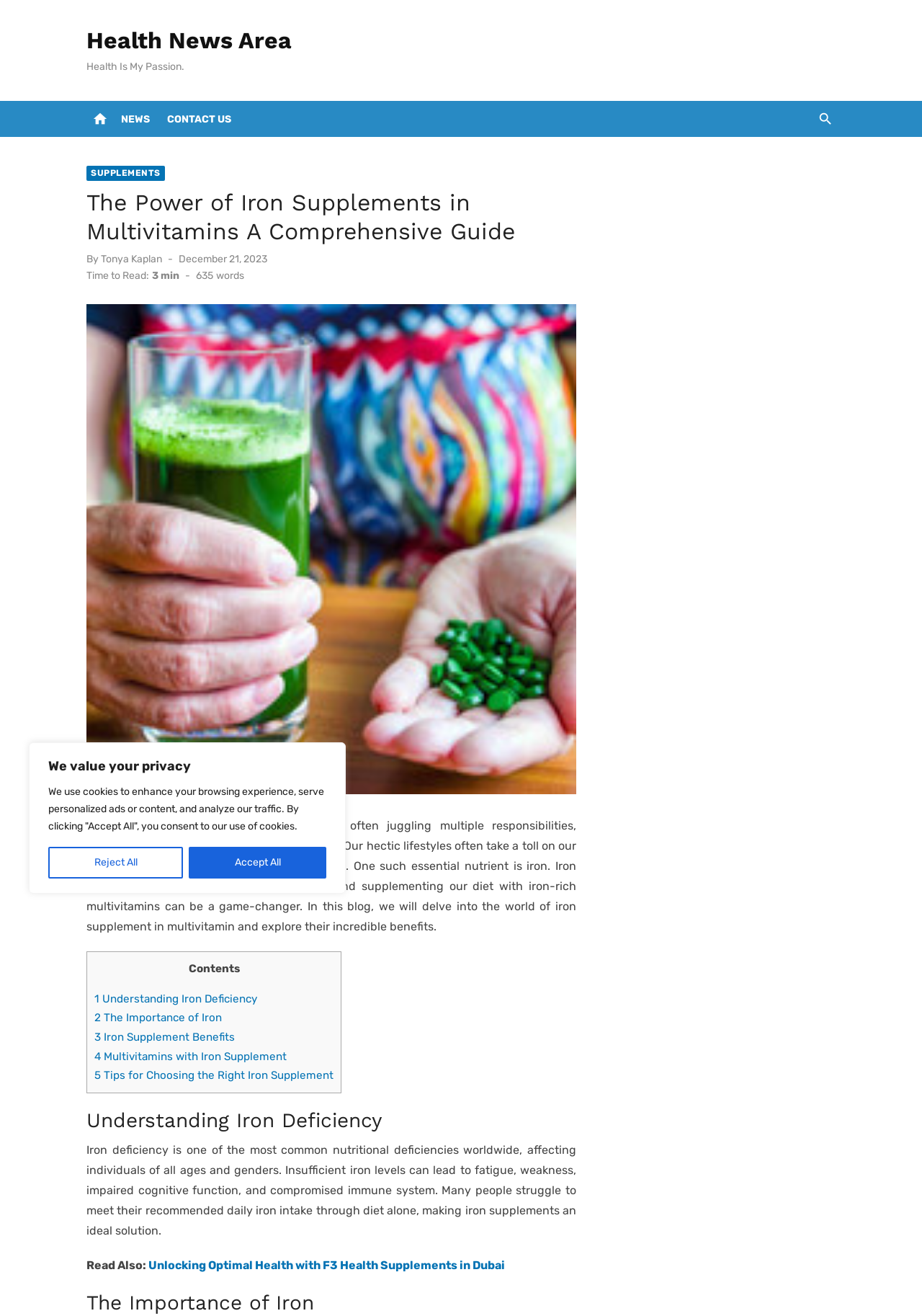Find and provide the bounding box coordinates for the UI element described here: "Health Conditions". The coordinates should be given as four float numbers between 0 and 1: [left, top, right, bottom].

None